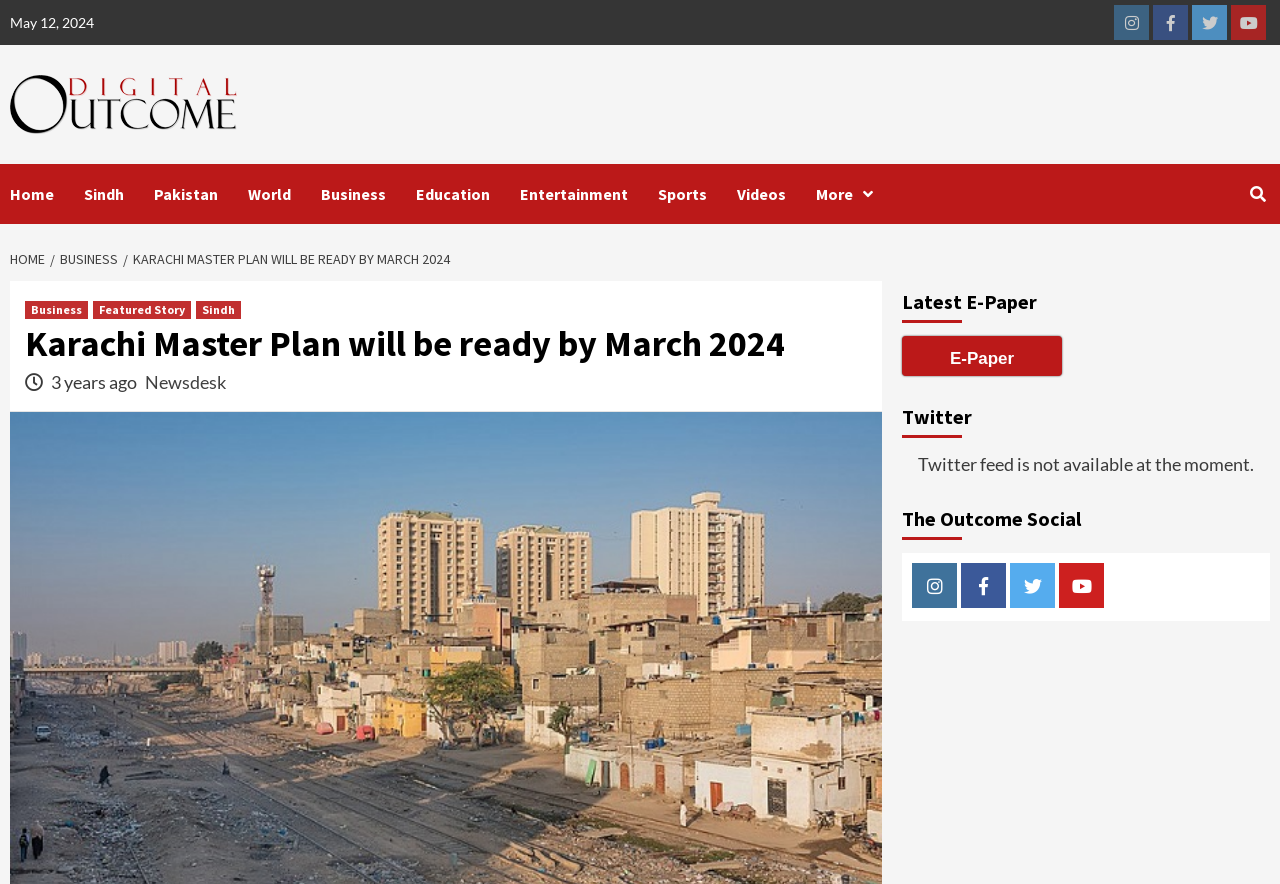What is the category of the article?
Carefully analyze the image and provide a thorough answer to the question.

The category of the article can be found in the breadcrumbs navigation, where it says 'HOME / BUSINESS / KARACHI MASTER PLAN WILL BE READY BY MARCH 2024'.